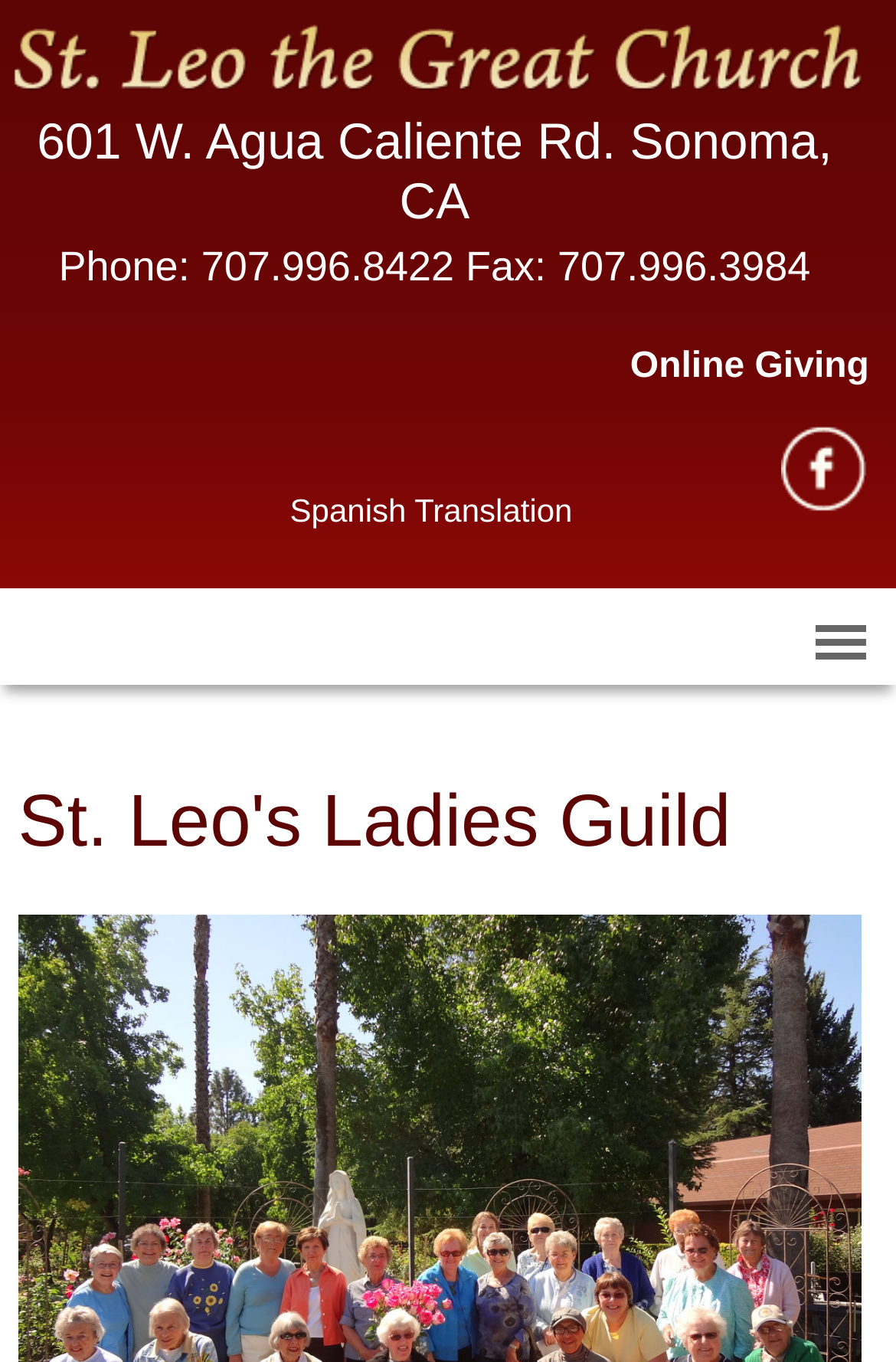Using the element description Spanish Translation, predict the bounding box coordinates for the UI element. Provide the coordinates in (top-left x, top-left y, bottom-right x, bottom-right y) format with values ranging from 0 to 1.

[0.324, 0.361, 0.639, 0.388]